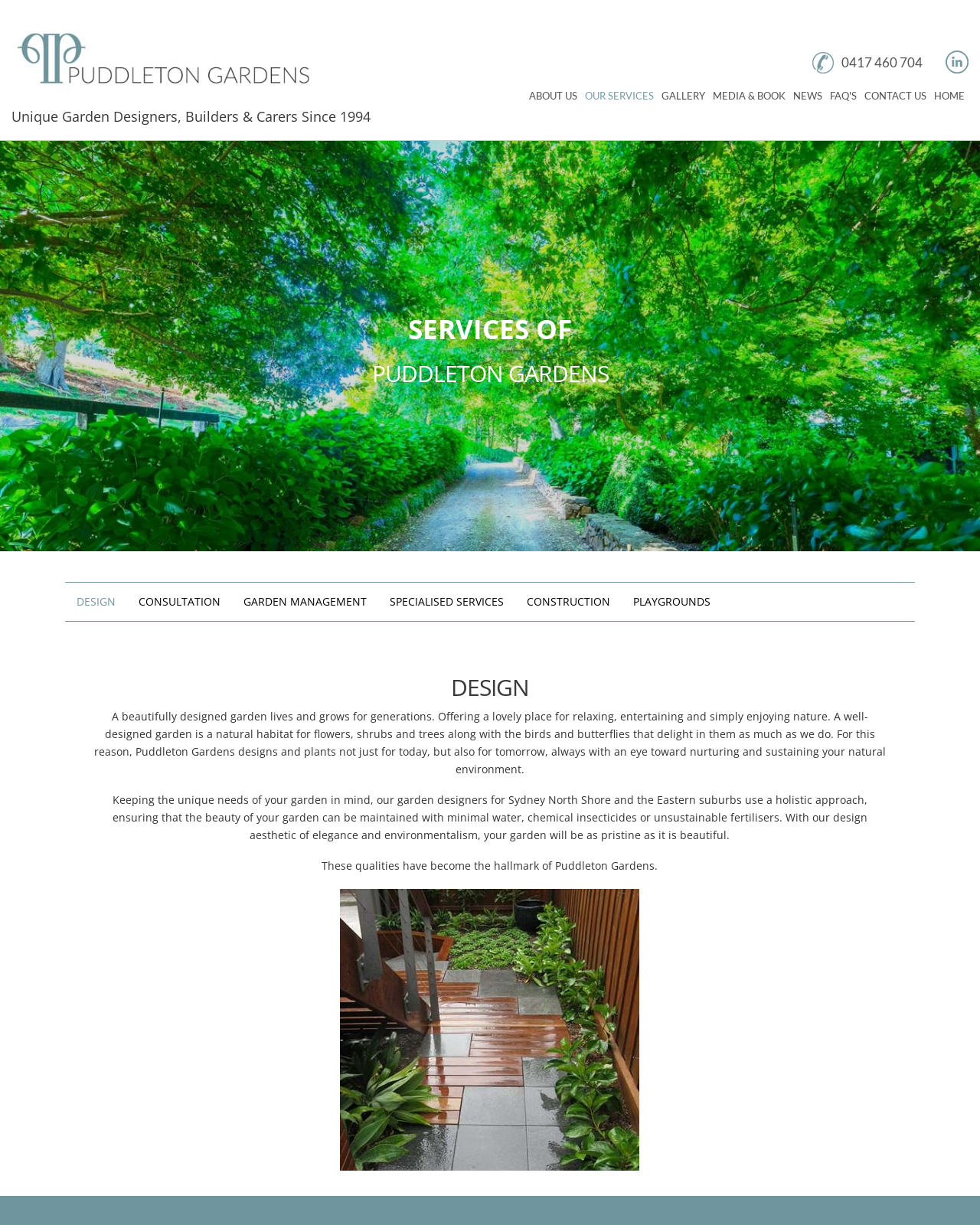What is the focus of Puddleton Gardens' design?
Please use the visual content to give a single word or phrase answer.

Elegance and environmentalism